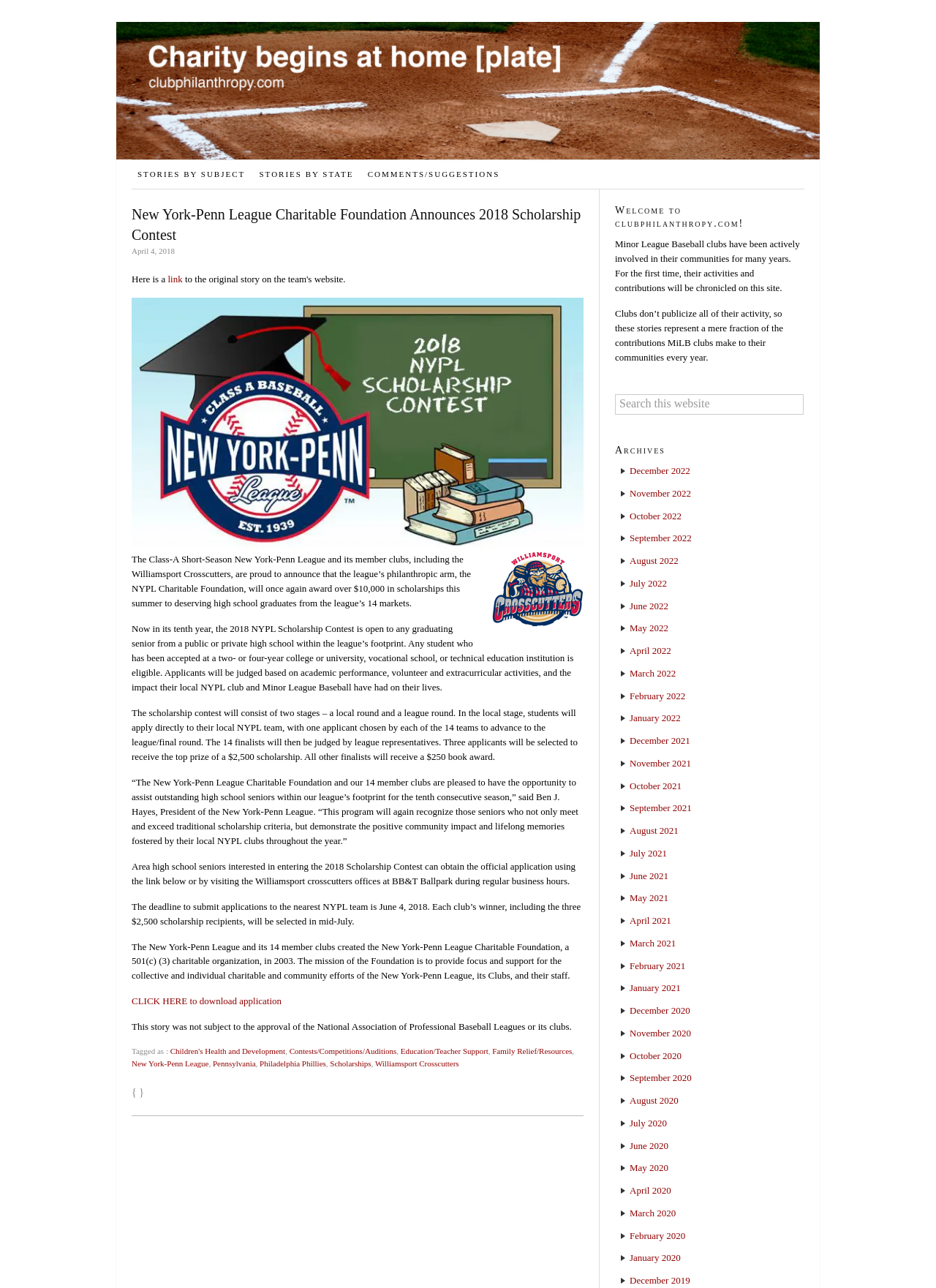Locate the primary heading on the webpage and return its text.

New York-Penn League Charitable Foundation Announces 2018 Scholarship Contest